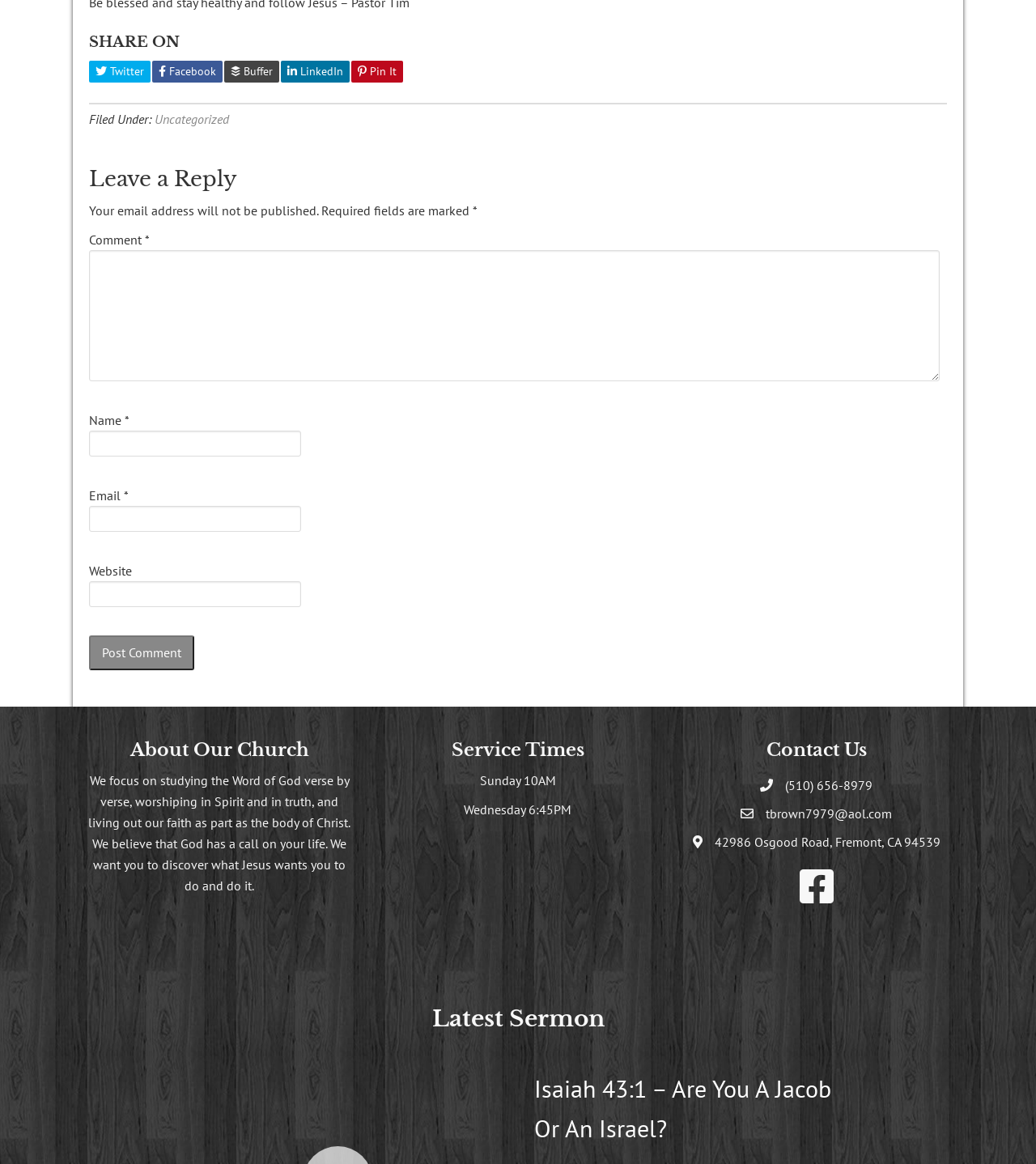Using the information in the image, give a detailed answer to the following question: What is the purpose of the 'SHARE ON' section?

The 'SHARE ON' section contains links to various social media platforms, including Twitter, Facebook, Buffer, LinkedIn, and Pin It, which suggests that the purpose of this section is to allow users to share content on these platforms.